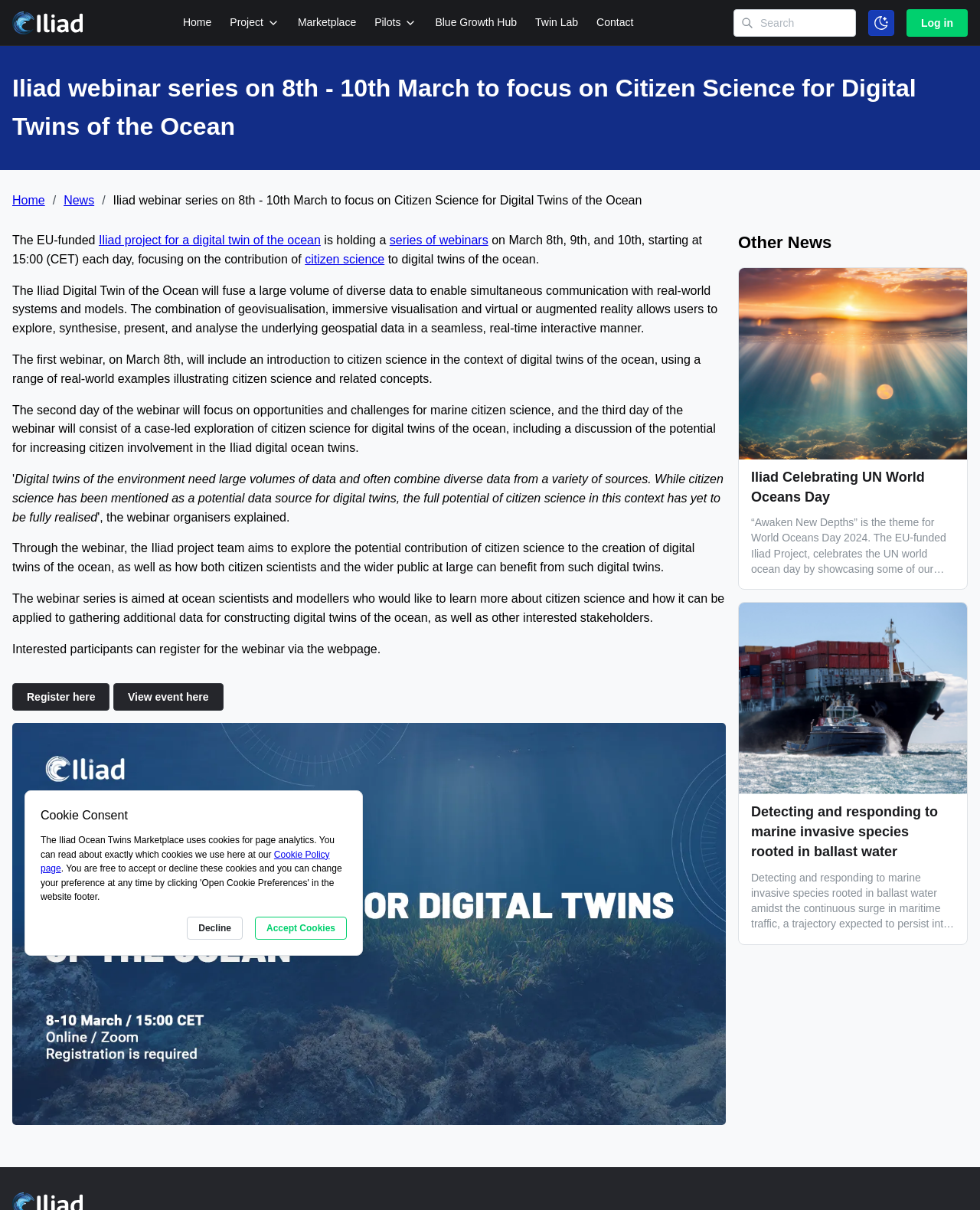Could you specify the bounding box coordinates for the clickable section to complete the following instruction: "Go to the 'Home' page"?

[0.184, 0.0, 0.219, 0.038]